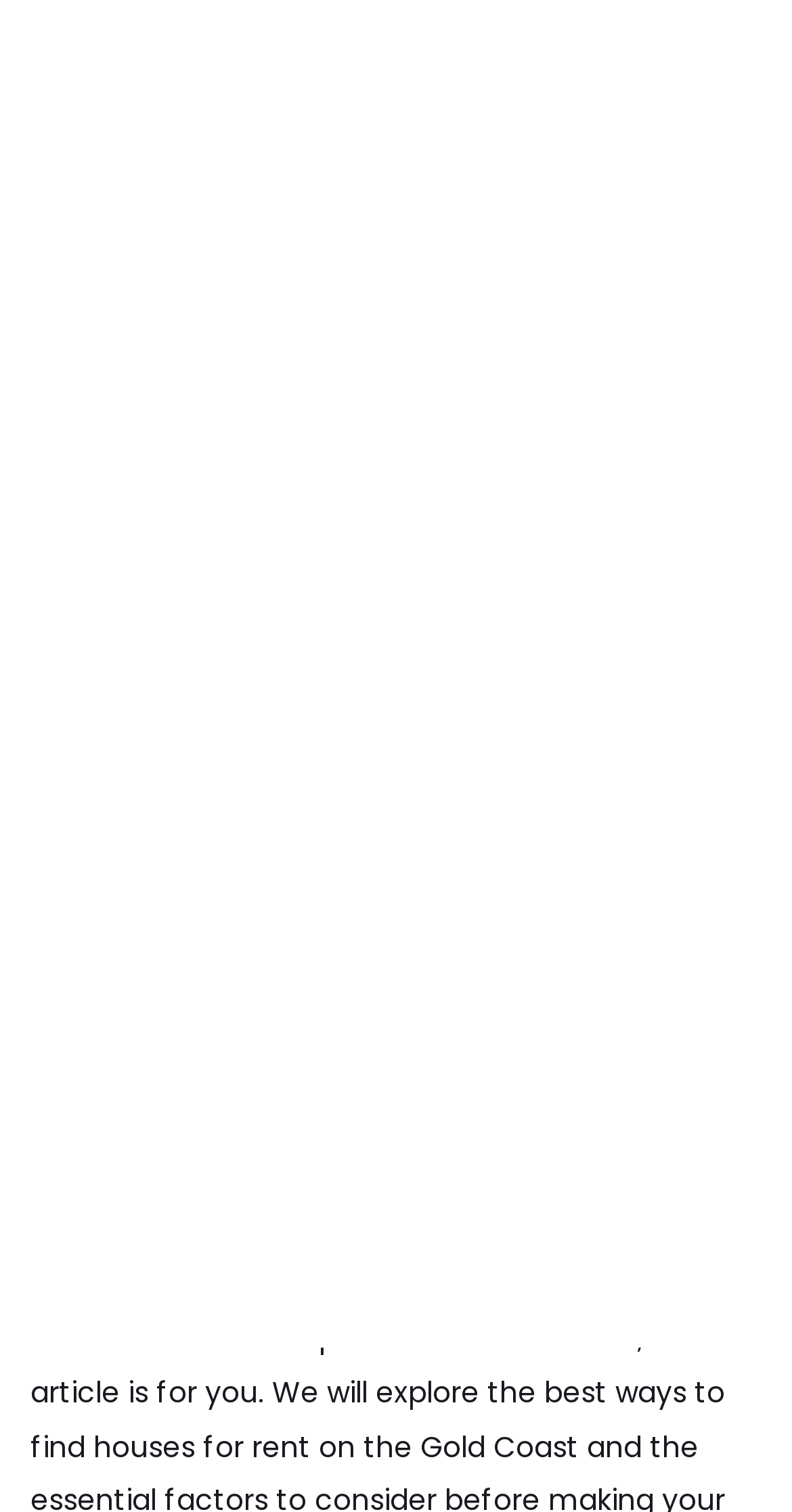Identify the bounding box coordinates for the UI element mentioned here: "parent_node: Search". Provide the coordinates as four float values between 0 and 1, i.e., [left, top, right, bottom].

[0.897, 0.864, 0.974, 0.905]